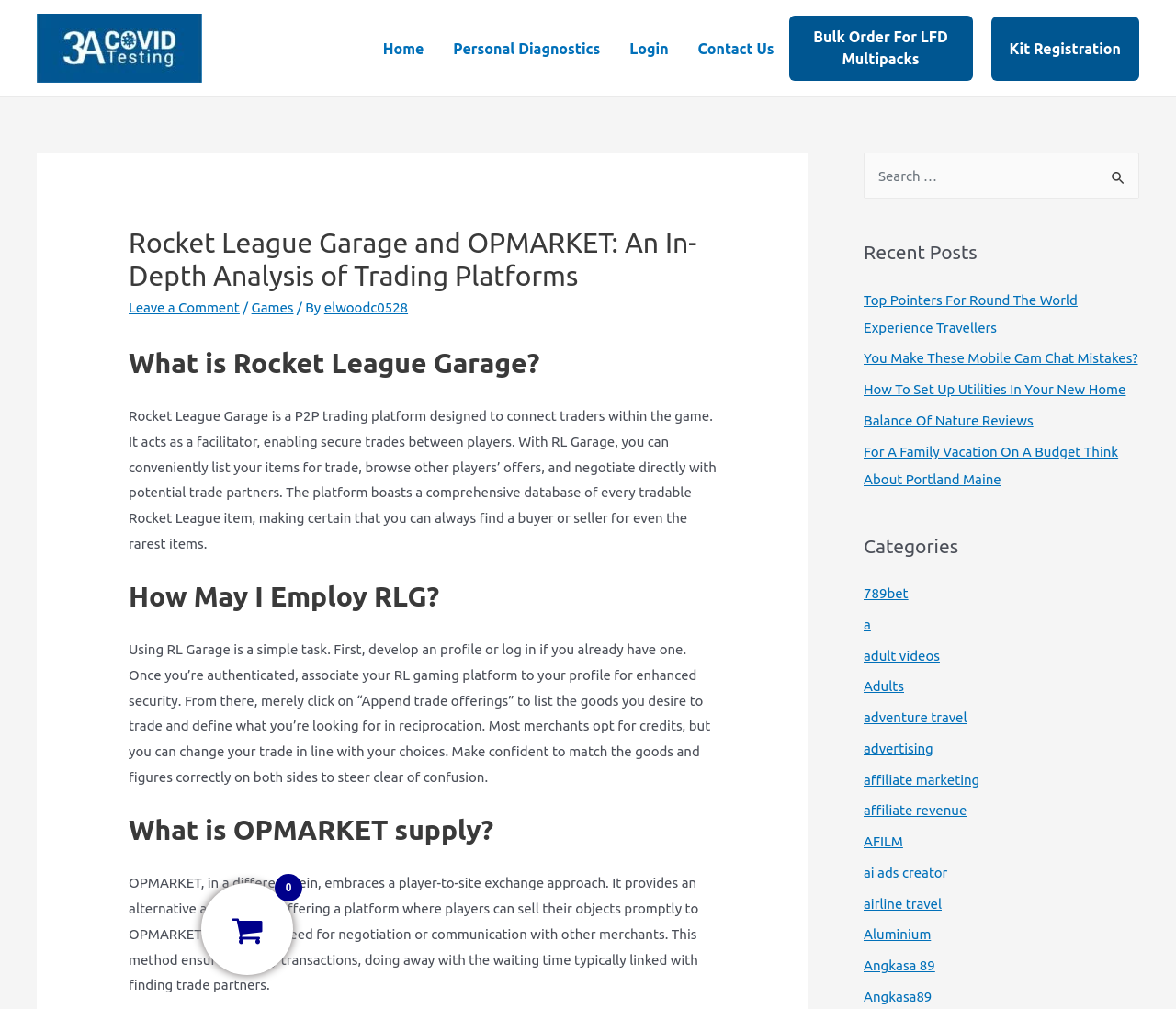Could you locate the bounding box coordinates for the section that should be clicked to accomplish this task: "Click on the 'Recent Posts' link".

[0.734, 0.236, 0.969, 0.265]